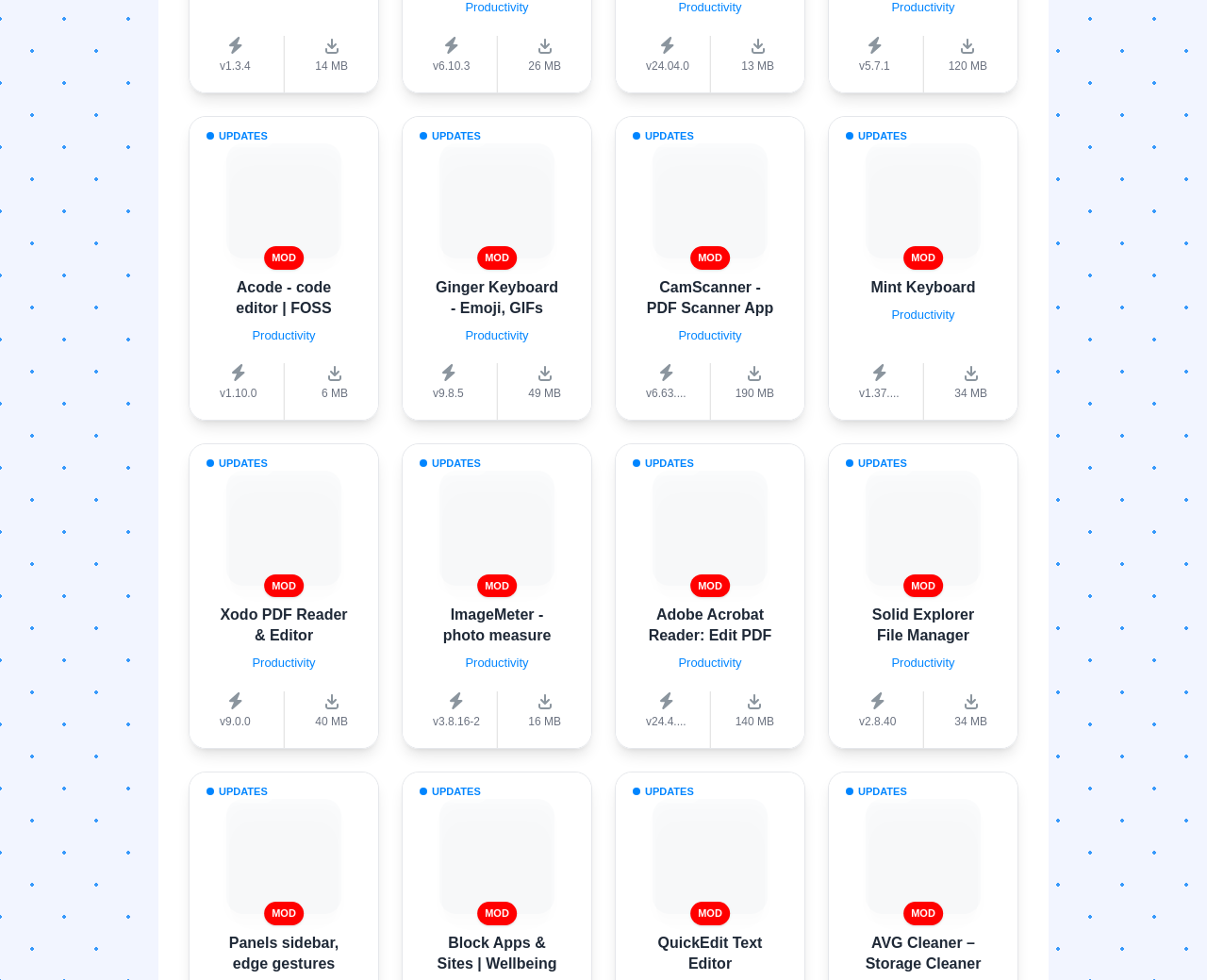What is the name of the app with the version v24.04.0?
Using the picture, provide a one-word or short phrase answer.

Unknown